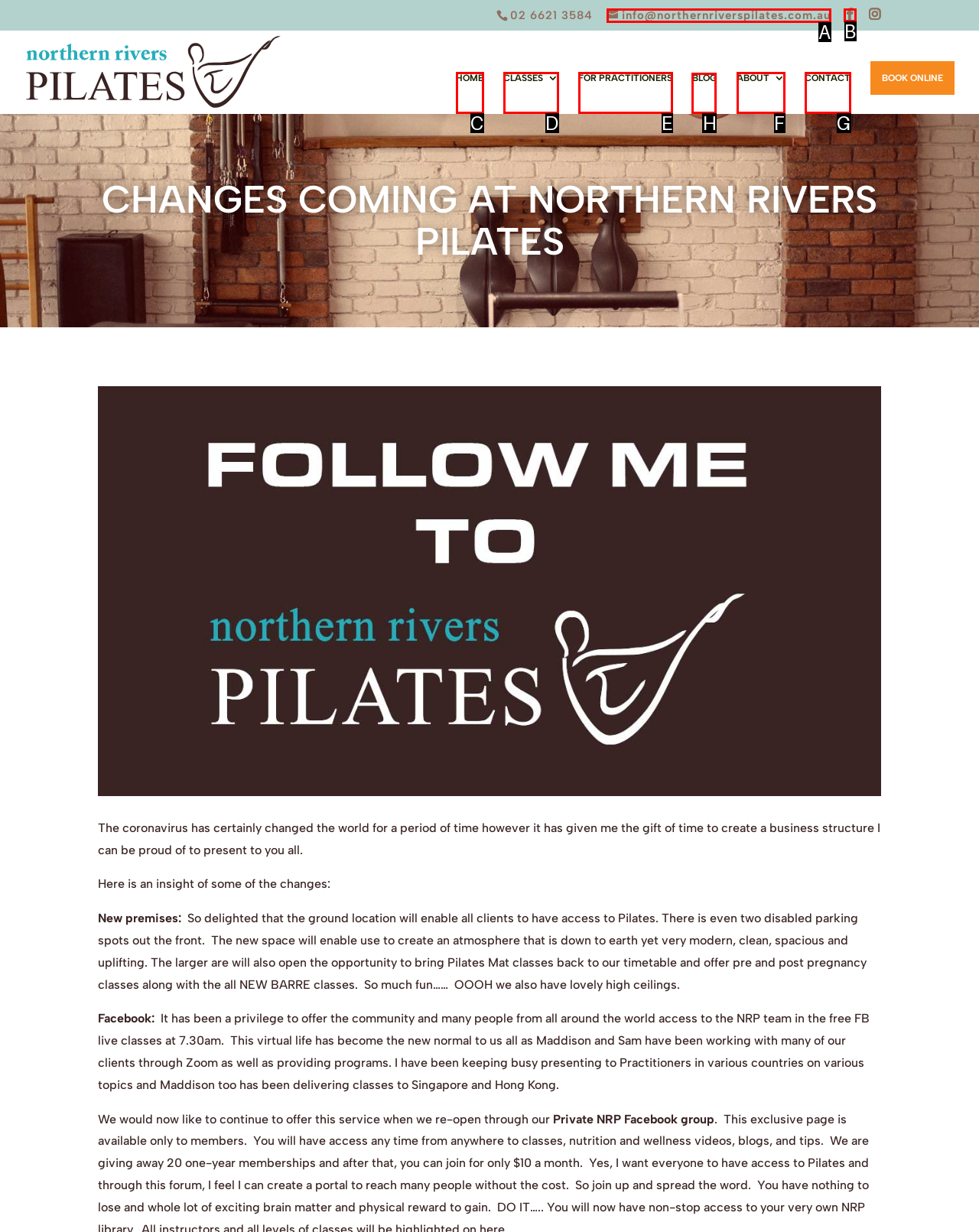Determine which HTML element to click to execute the following task: Read the blog Answer with the letter of the selected option.

H